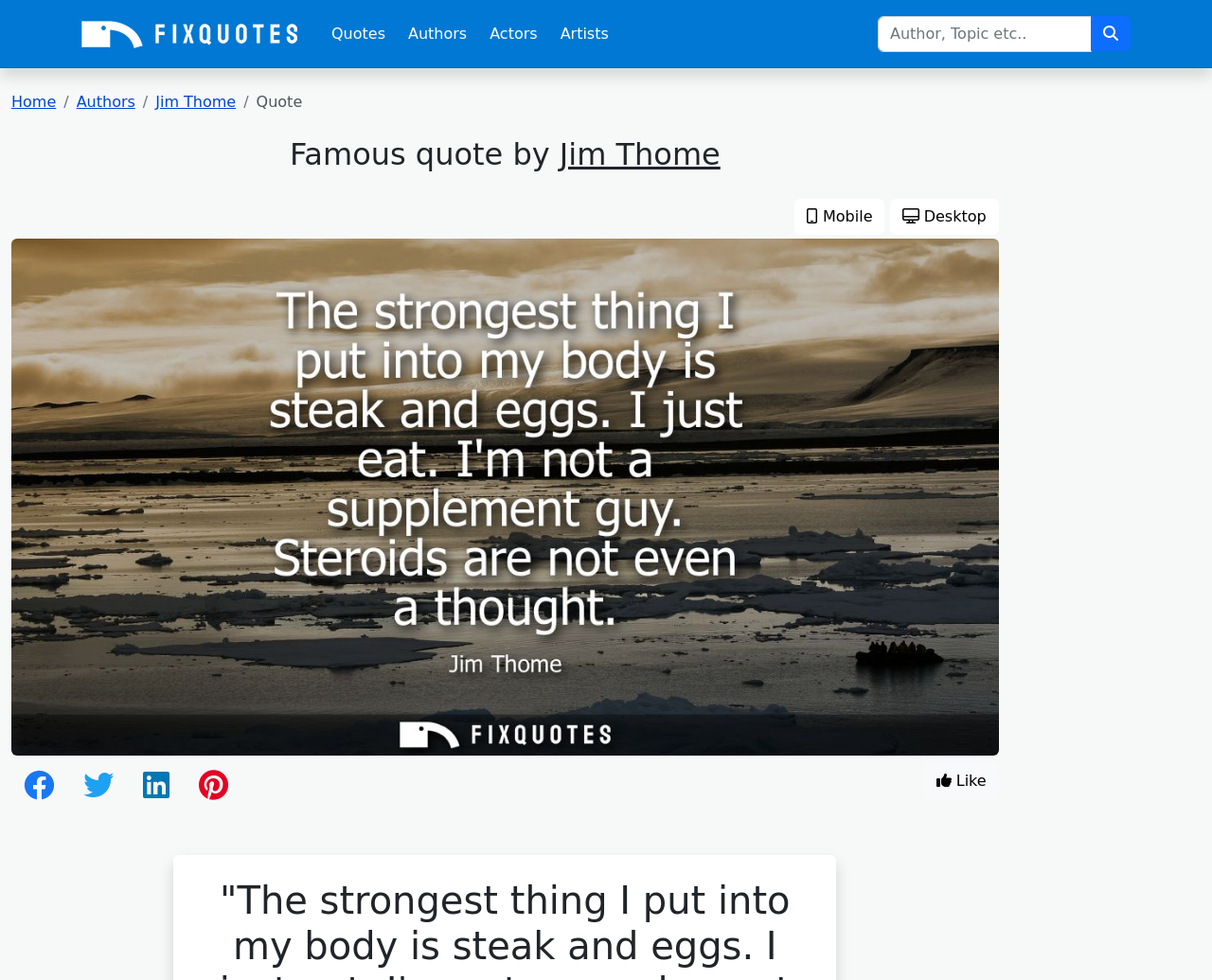Can you determine the bounding box coordinates of the area that needs to be clicked to fulfill the following instruction: "Share on Facebook"?

[0.009, 0.779, 0.055, 0.826]